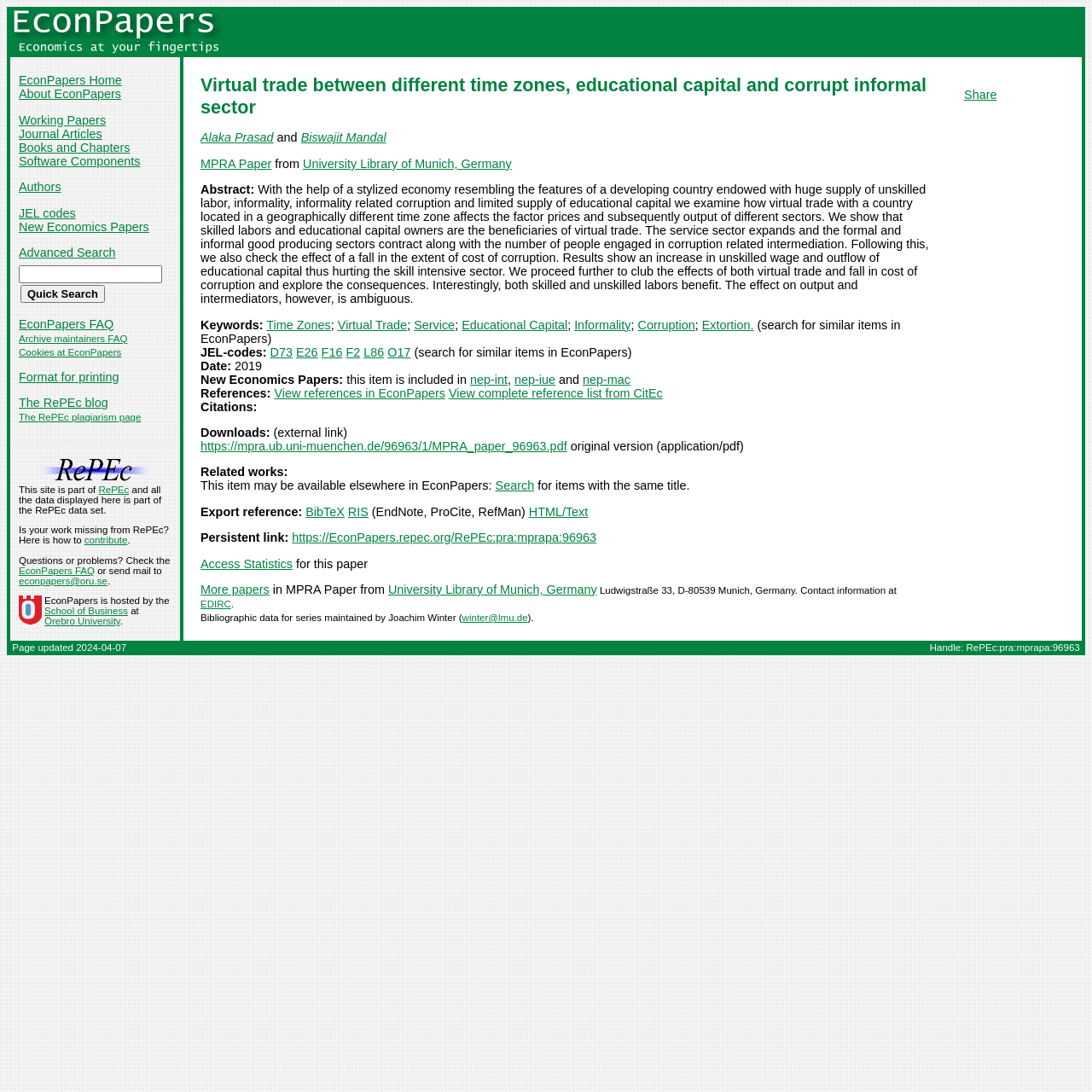Return the bounding box coordinates of the UI element that corresponds to this description: "Books and Chapters". The coordinates must be given as four float numbers in the range of 0 and 1, [left, top, right, bottom].

[0.017, 0.129, 0.119, 0.141]